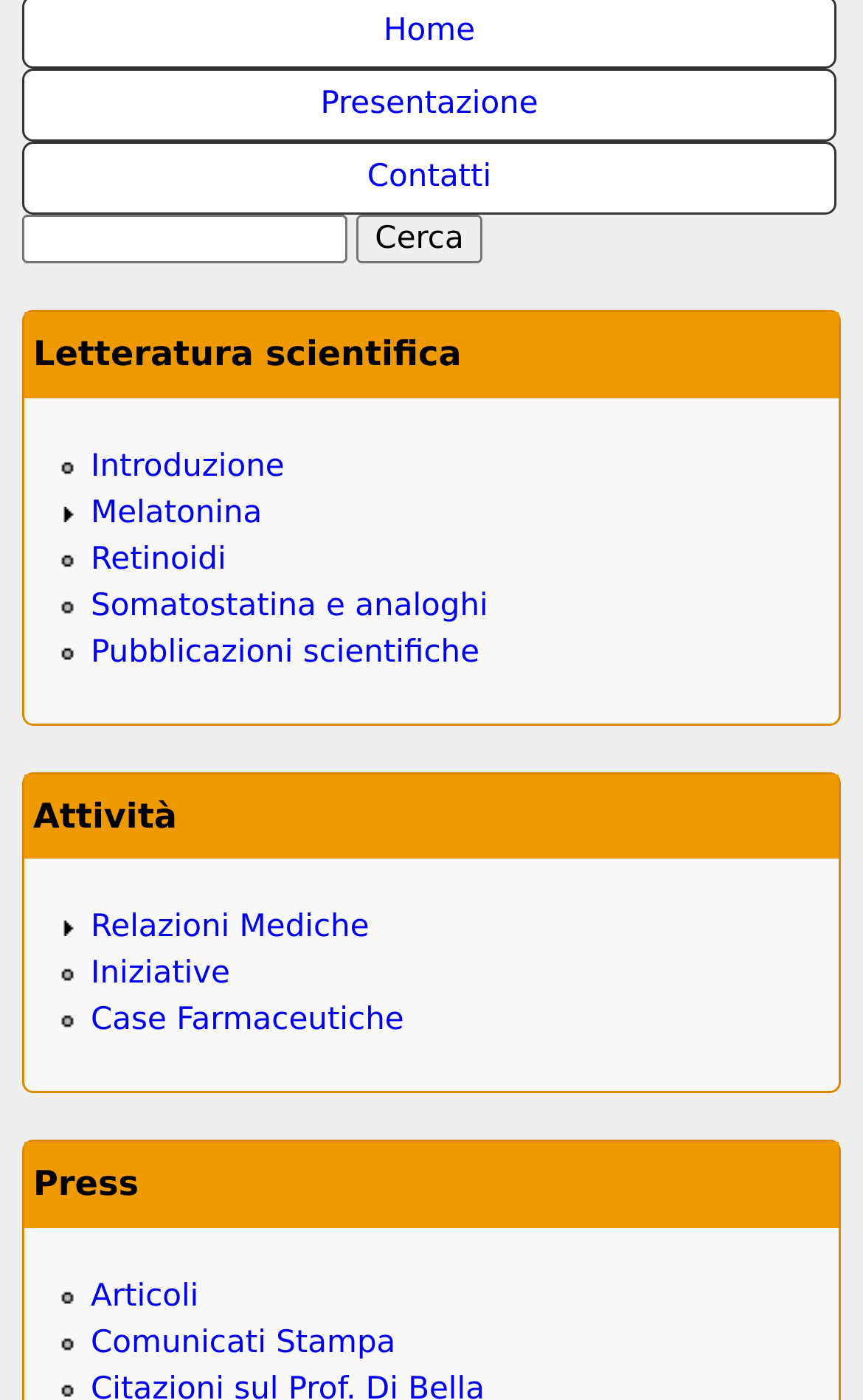Kindly determine the bounding box coordinates for the clickable area to achieve the given instruction: "View Retinoidi".

[0.105, 0.387, 0.262, 0.412]